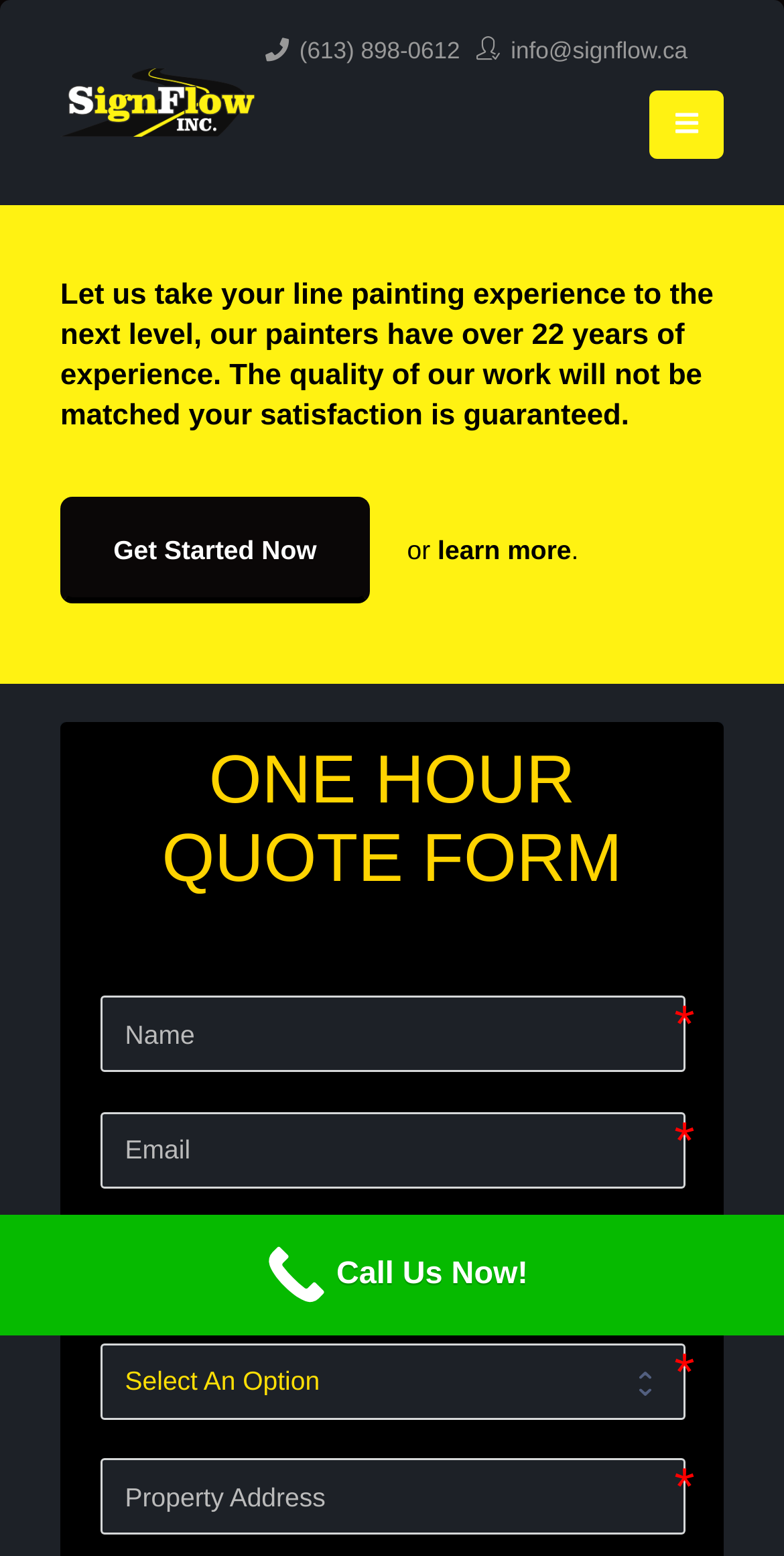Using the format (top-left x, top-left y, bottom-right x, bottom-right y), provide the bounding box coordinates for the described UI element. All values should be floating point numbers between 0 and 1: Get Started Now

[0.077, 0.319, 0.472, 0.388]